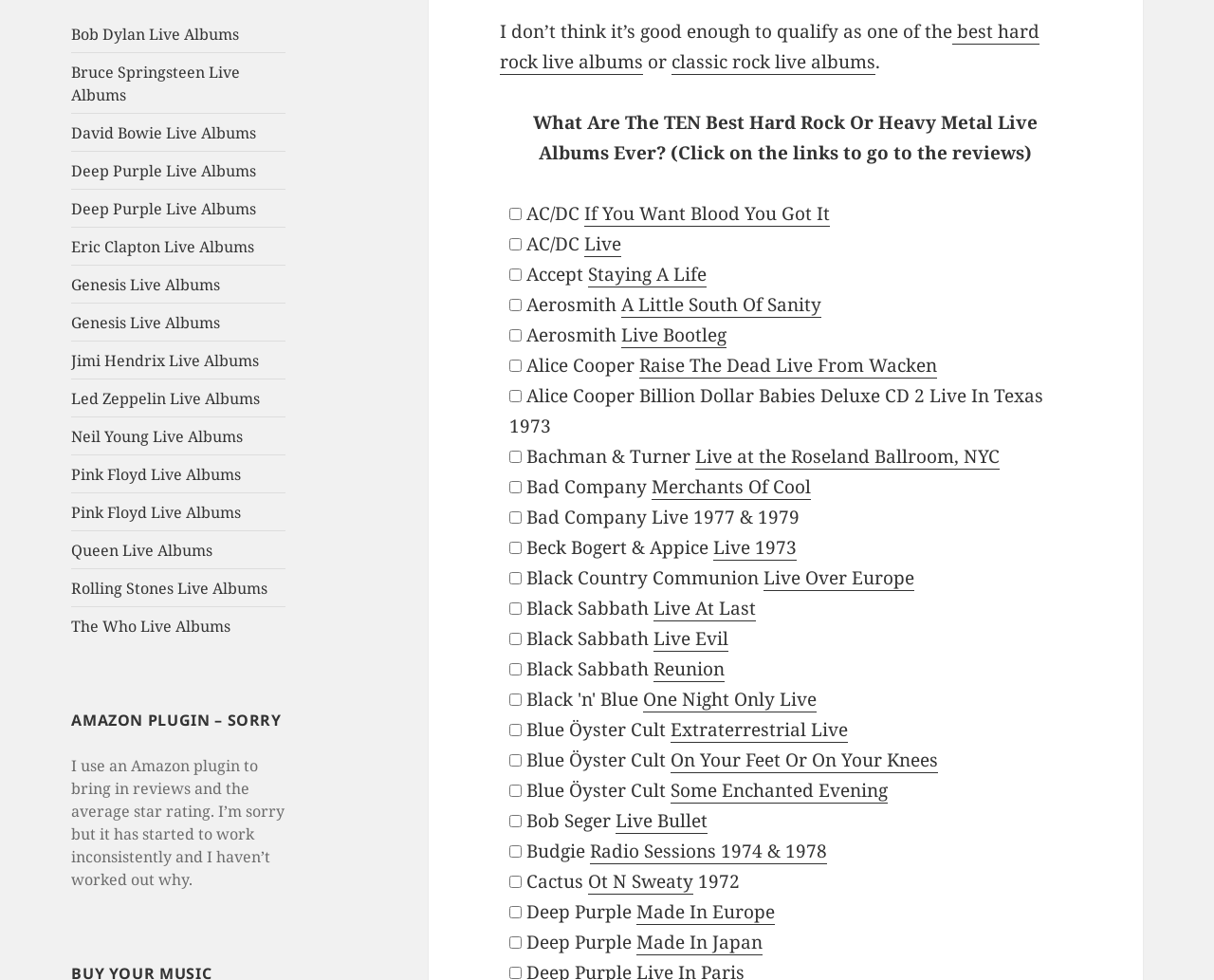Please provide a one-word or short phrase answer to the question:
What is the issue with the Amazon plugin?

It's working inconsistently